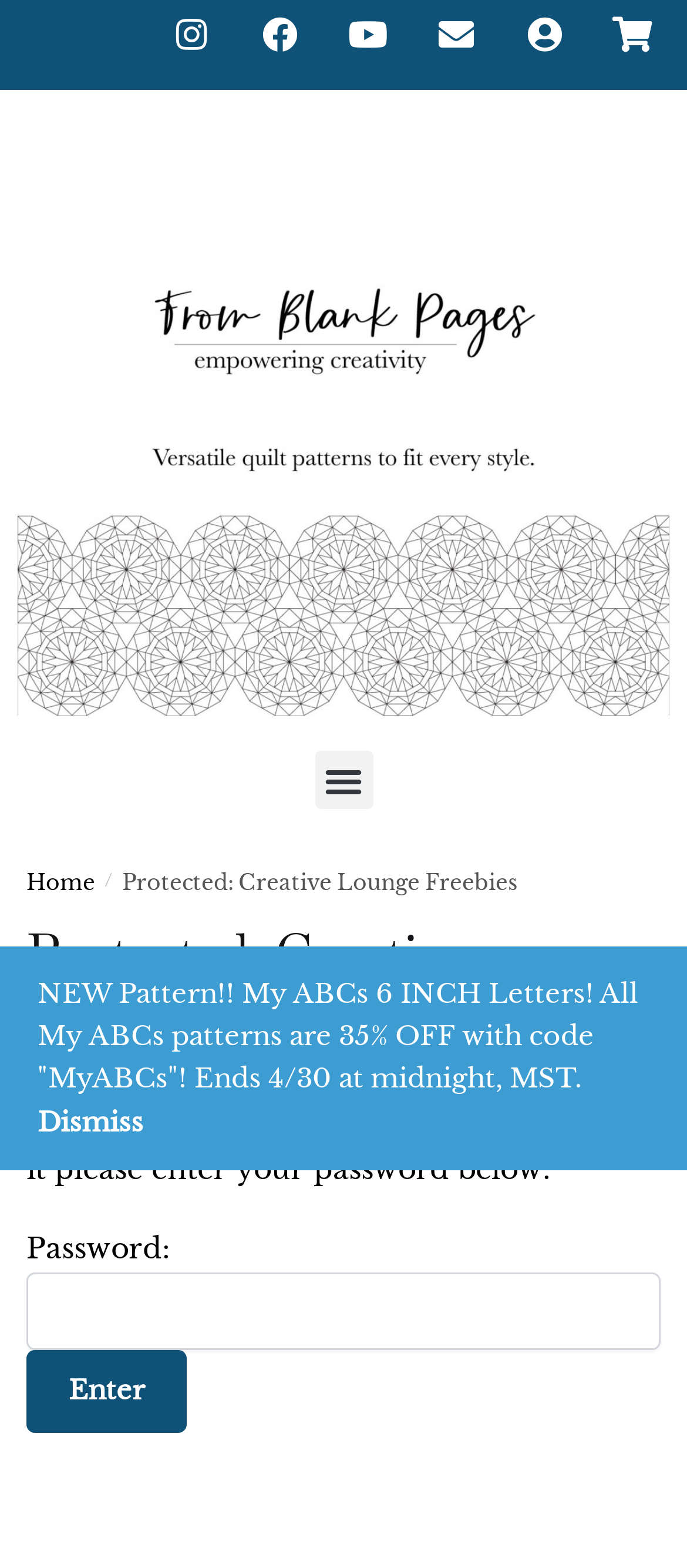Find the bounding box of the UI element described as: "Instagram". The bounding box coordinates should be given as four float values between 0 and 1, i.e., [left, top, right, bottom].

[0.228, 0.0, 0.331, 0.045]